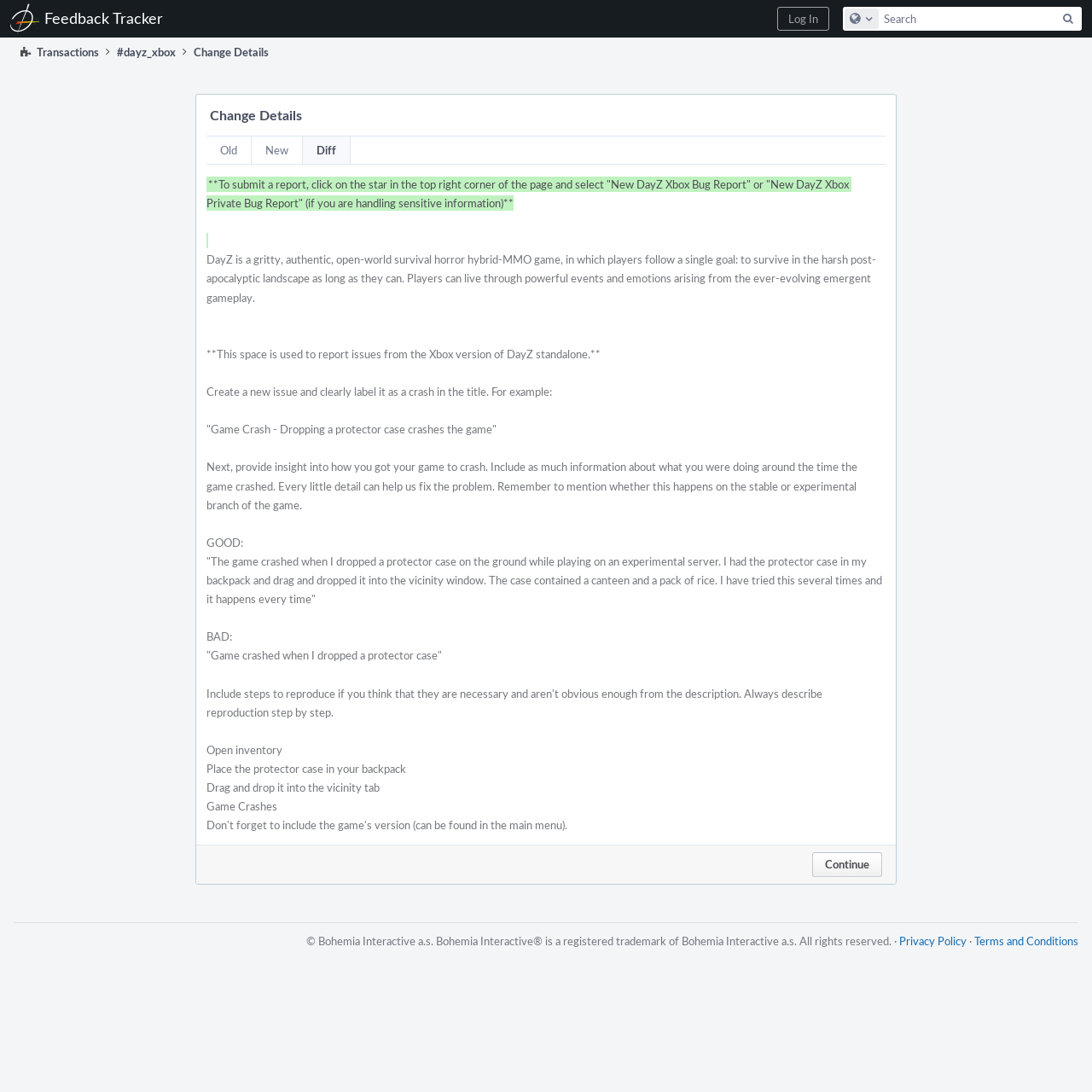Identify the bounding box for the UI element that is described as follows: "Search".

[0.967, 0.007, 0.989, 0.026]